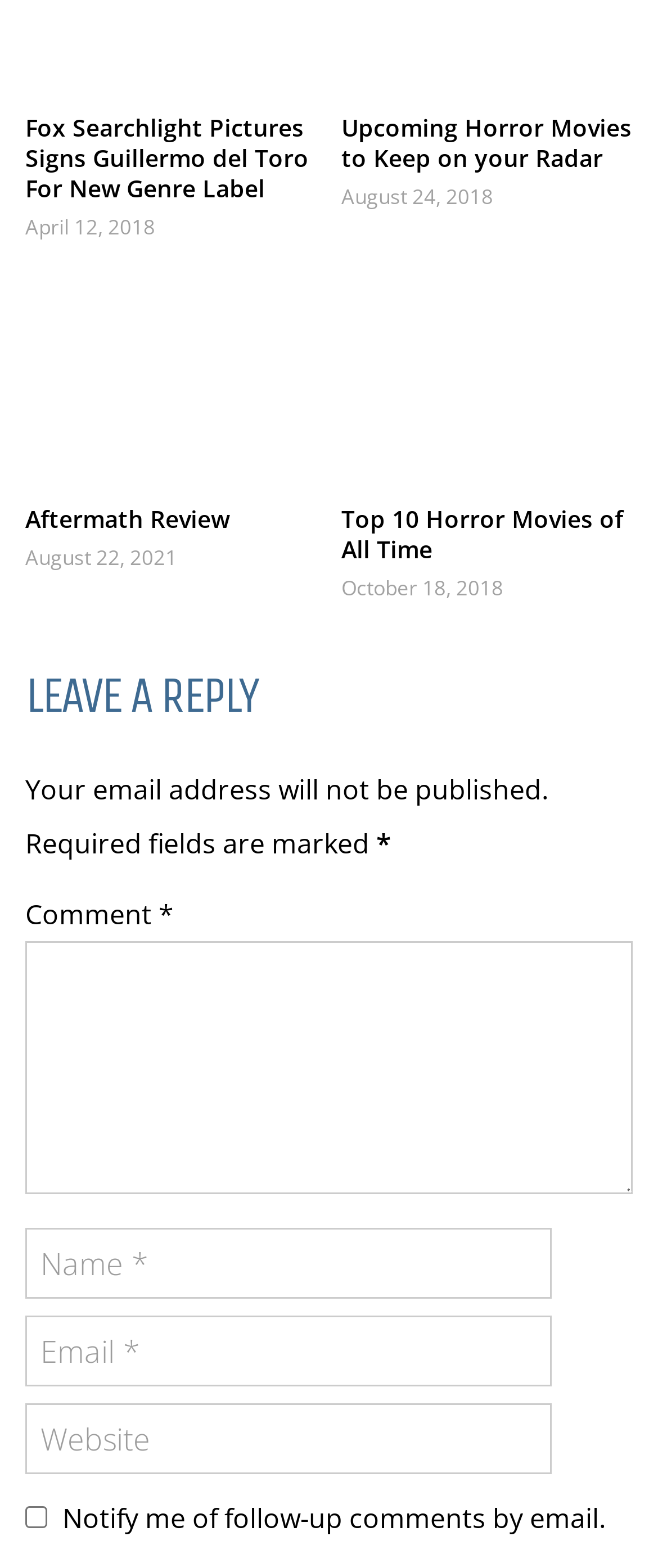Answer the question in a single word or phrase:
What is the default state of the checkbox?

Unchecked